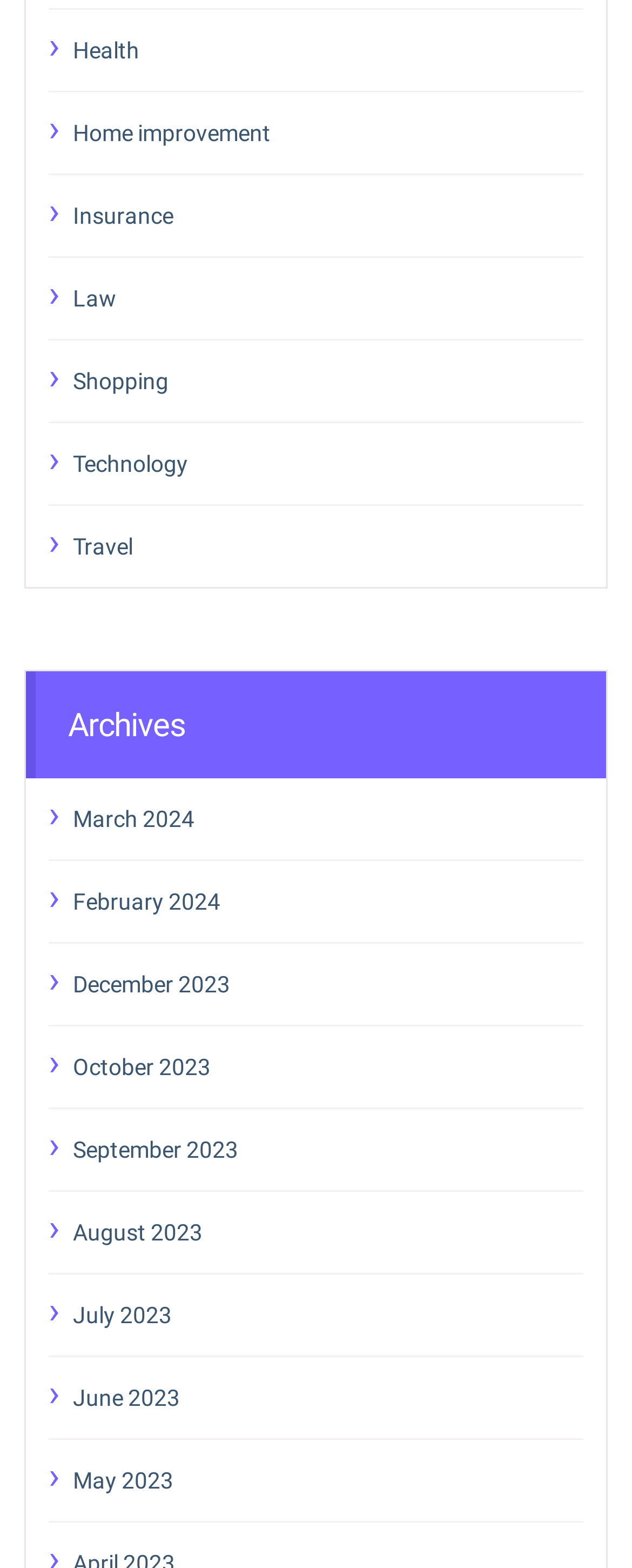Determine the bounding box coordinates of the area to click in order to meet this instruction: "read news".

None